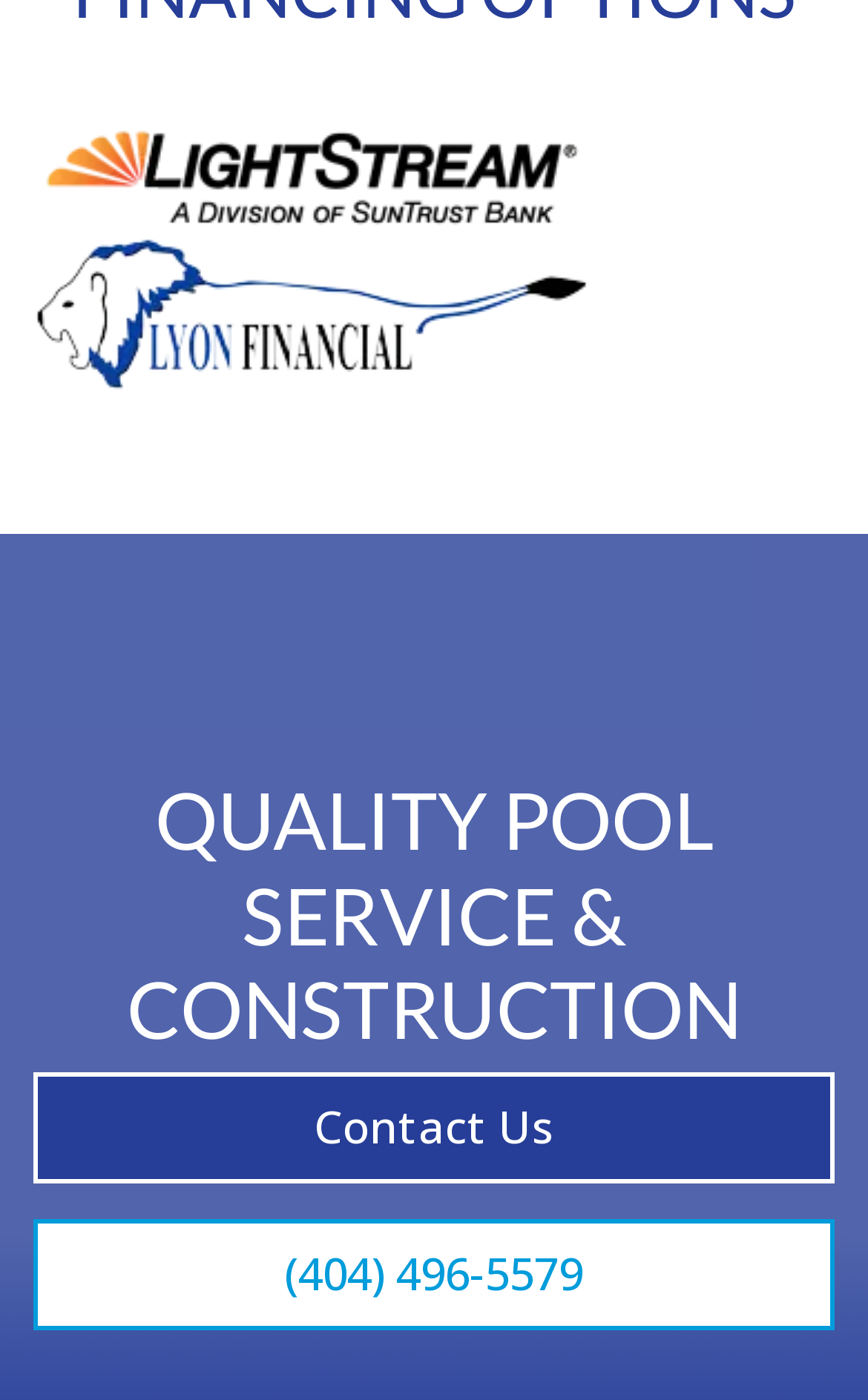Please reply with a single word or brief phrase to the question: 
What is the name of the company offering pool services?

Lightstream